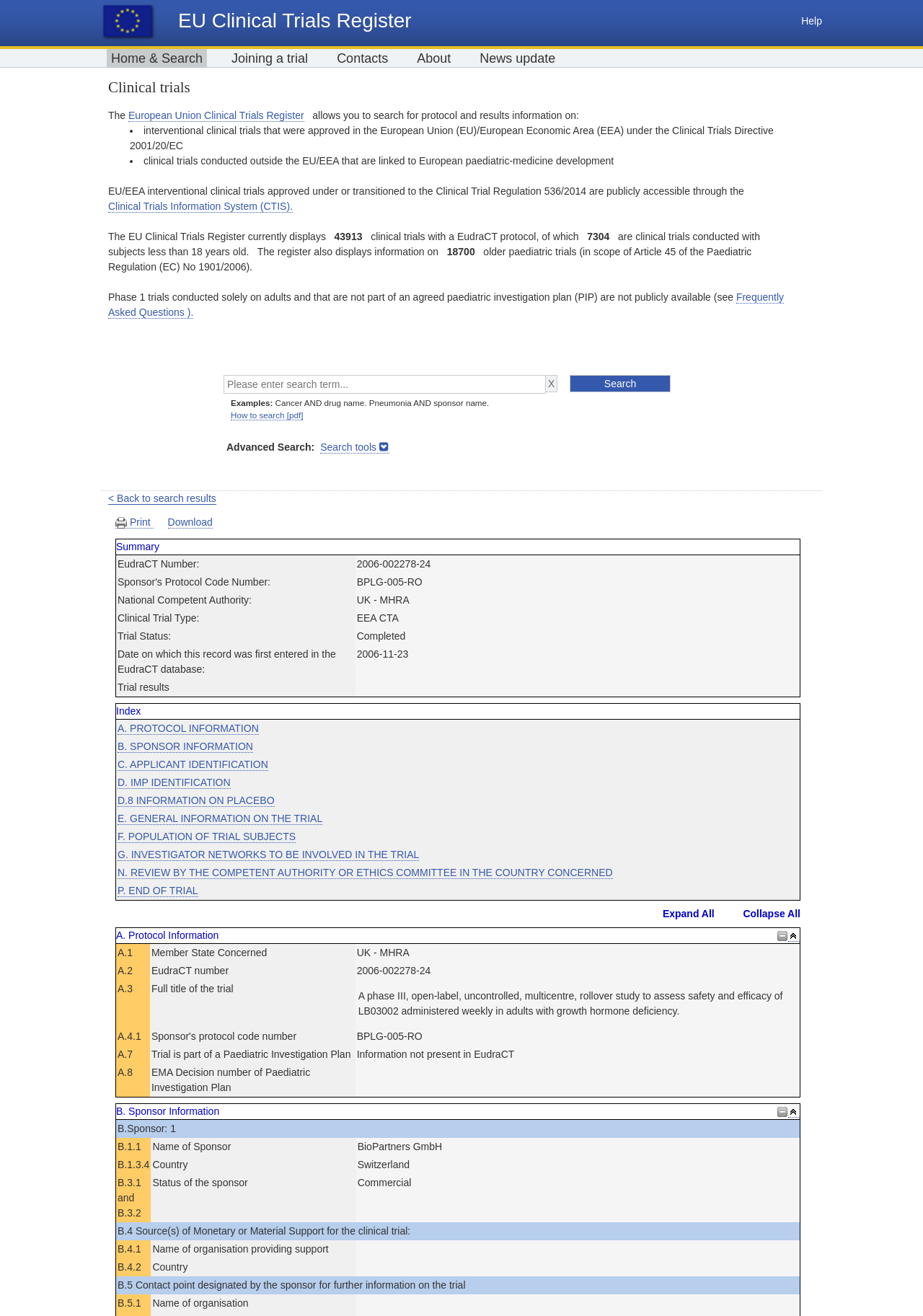Detail the various sections and features of the webpage.

The webpage is the Clinical Trials Register, which provides information on clinical trials conducted in the European Union (EU) and European Economic Area (EEA). At the top of the page, there is a layout table with three cells, containing the flag of the European Union, the title "EU Clinical Trials Register", and a "Help" link. Below this, there is a layout table with a row of links, including "Home & Search", "Joining a trial", "Contacts", "About", and "News update".

The main content of the page is divided into several sections. The first section explains the purpose of the Clinical Trials Register, which is to provide information on clinical trials conducted in the EU/EEA. There is a heading "Clinical trials" followed by a paragraph of text that describes the types of trials included in the register.

The next section provides statistics on the number of clinical trials in the register, including the total number of trials, the number of trials conducted on subjects less than 18 years old, and the number of older paediatric trials.

Below this, there is a search box with a "Search" button and an "Advanced Search" link. The search box has a placeholder text "Please enter search term..." and allows users to search for specific trials.

The page also includes a table with summary information on a specific clinical trial, including the EudraCT number, sponsor's protocol code number, national competent authority, clinical trial type, trial status, and date of entry into the EudraCT database. There is also a second table with additional information on the trial, including the index.

At the bottom of the page, there are links to "Back to search results", "Print", and "Download", as well as an image of a printer.